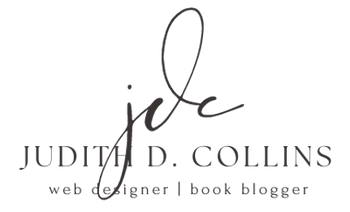Detail the scene depicted in the image with as much precision as possible.

The image features the logo of Judith D. Collins, a web designer and book blogger. The design incorporates elegant, flowing typography that prominently displays the initials "JDC" in a stylized and artistic manner. Below the initials, the full name "Judith D. Collins" is presented in a more straightforward font, conveying professionalism. The tagline "web designer | book blogger" further highlights her dual focus in creative design and literature, suggesting a blend of artistic and literary pursuits. The overall aesthetic is refined and modern, effectively reflecting her brand identity in the digital and literary spaces.